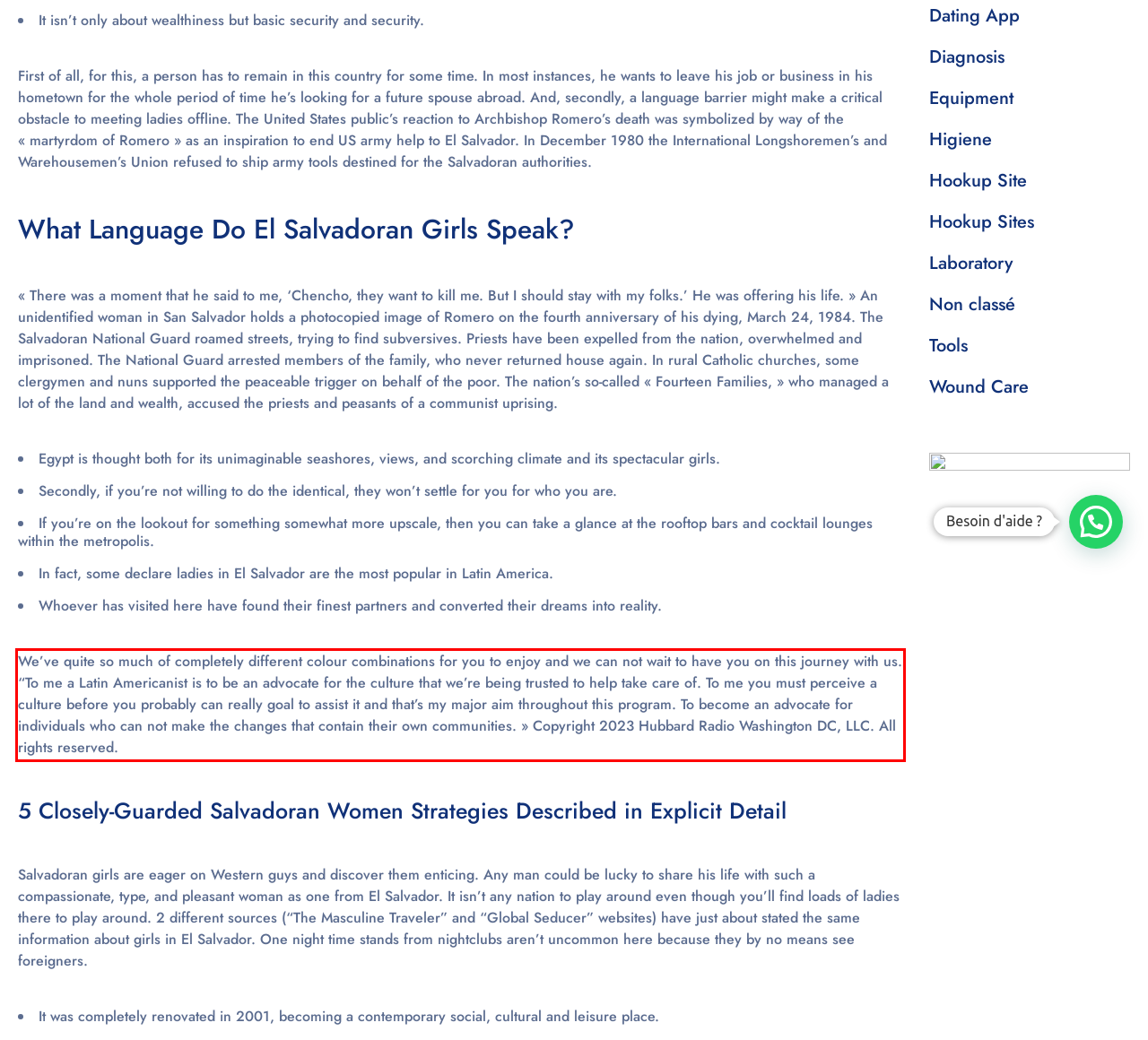Using the provided webpage screenshot, recognize the text content in the area marked by the red bounding box.

We’ve quite so much of completely different colour combinations for you to enjoy and we can not wait to have you on this journey with us. “To me a Latin Americanist is to be an advocate for the culture that we’re being trusted to help take care of. To me you must perceive a culture before you probably can really goal to assist it and that’s my major aim throughout this program. To become an advocate for individuals who can not make the changes that contain their own communities. » Copyright 2023 Hubbard Radio Washington DC, LLC. All rights reserved.